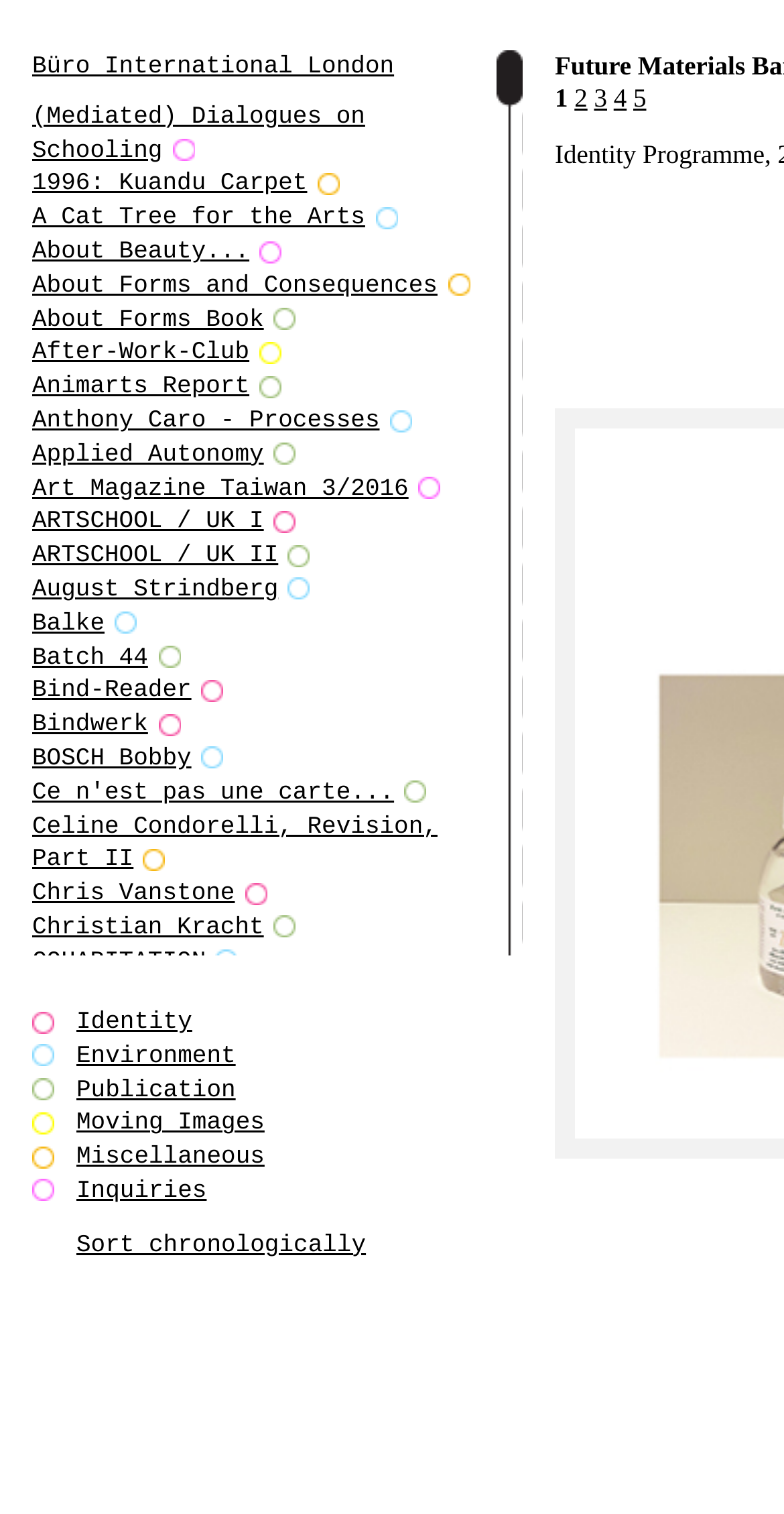Please identify the bounding box coordinates of the region to click in order to complete the task: "View About Beauty...". The coordinates must be four float numbers between 0 and 1, specified as [left, top, right, bottom].

[0.041, 0.157, 0.359, 0.175]